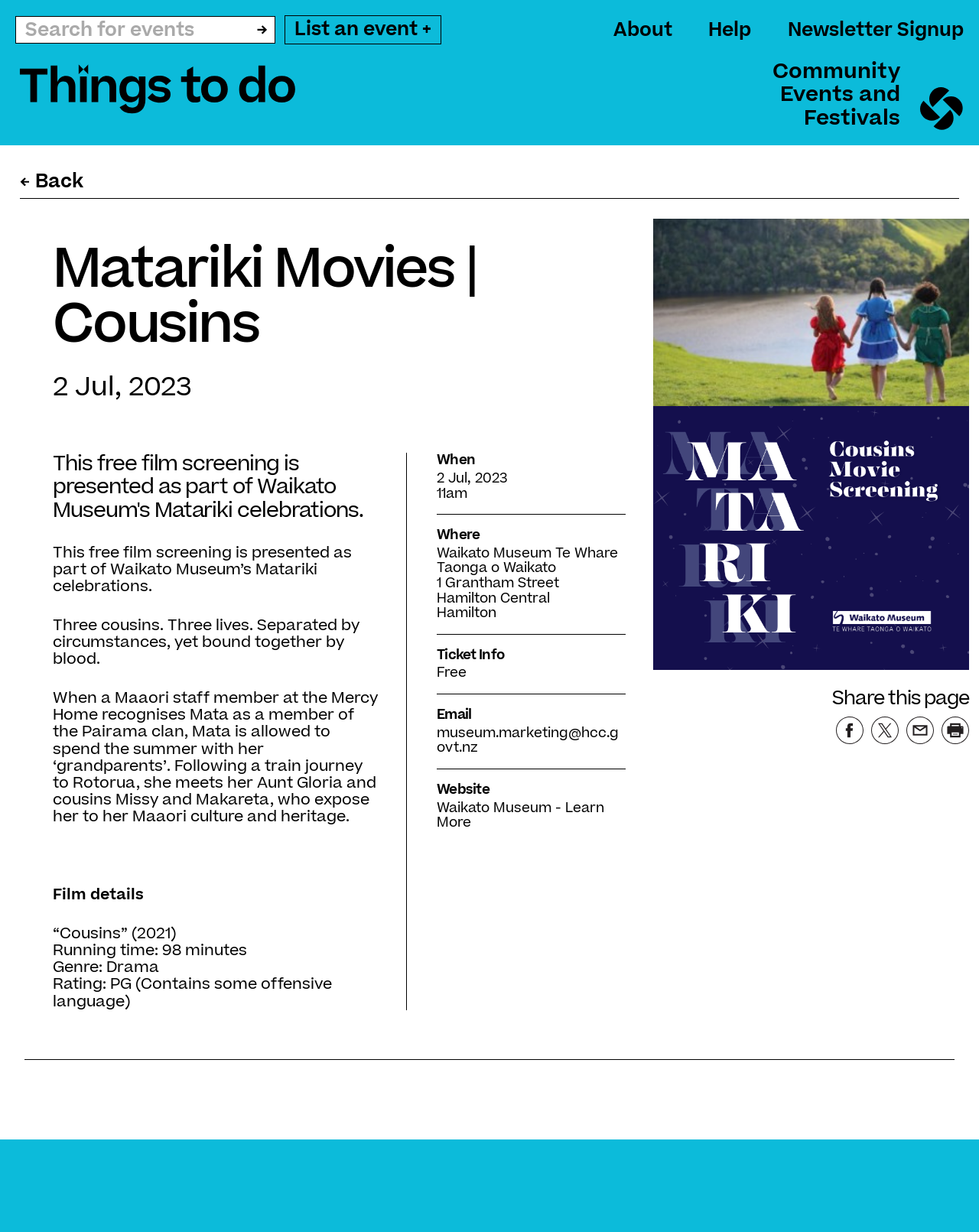Use a single word or phrase to answer the question:
What is the name of the movie being screened?

Cousins